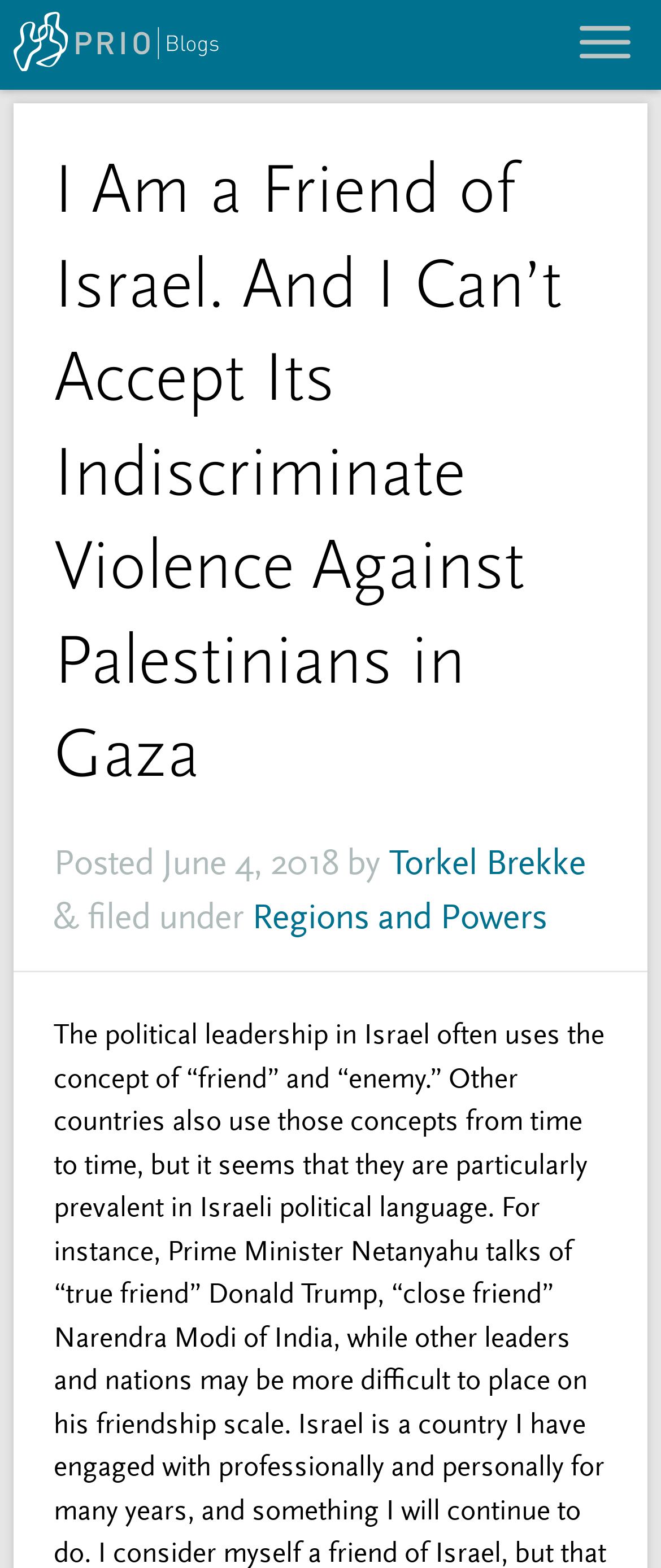What is the position of the image on the webpage?
Based on the visual content, answer with a single word or a brief phrase.

Top-right corner